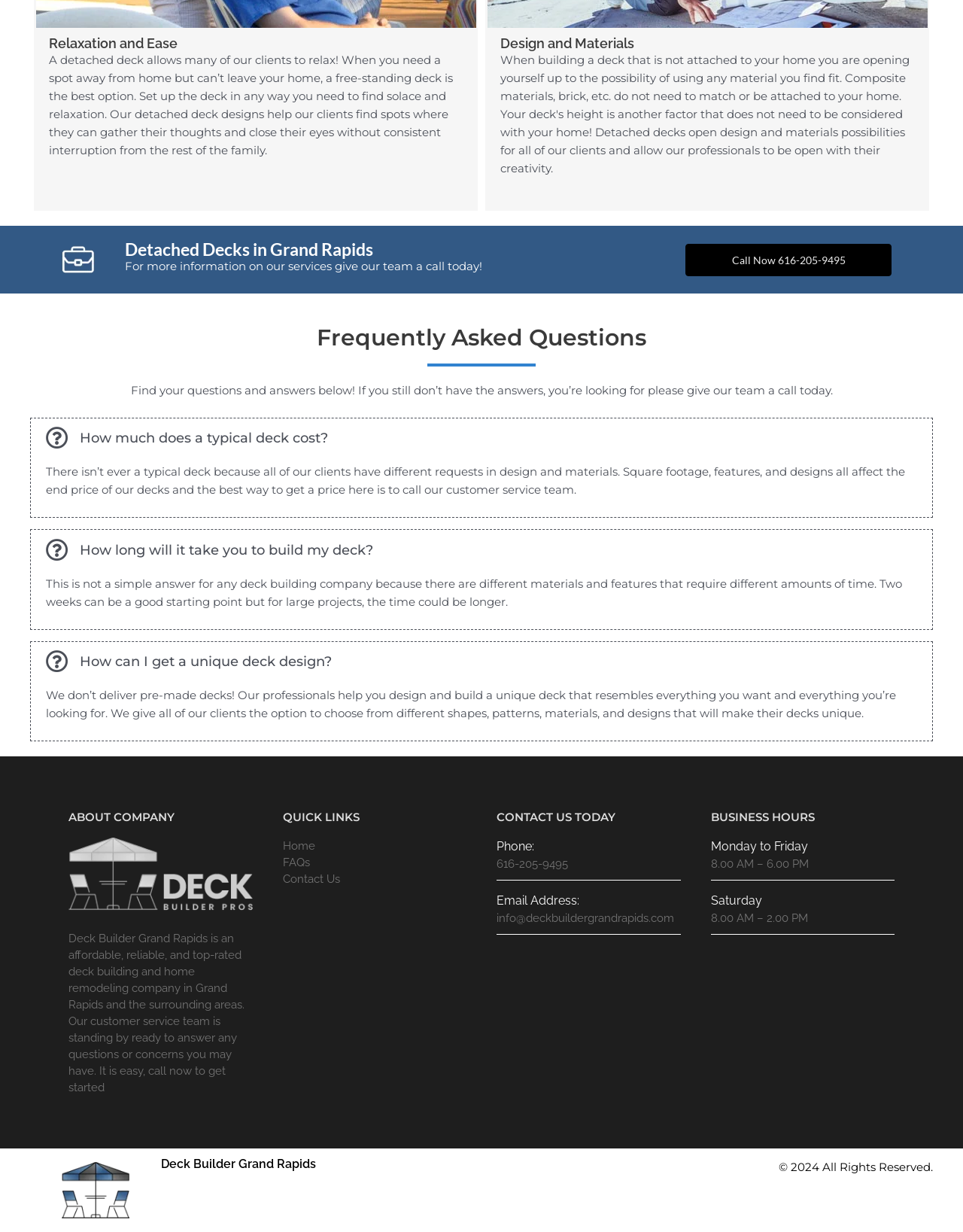Kindly respond to the following question with a single word or a brief phrase: 
What is the purpose of a detached deck?

To relax and find solace